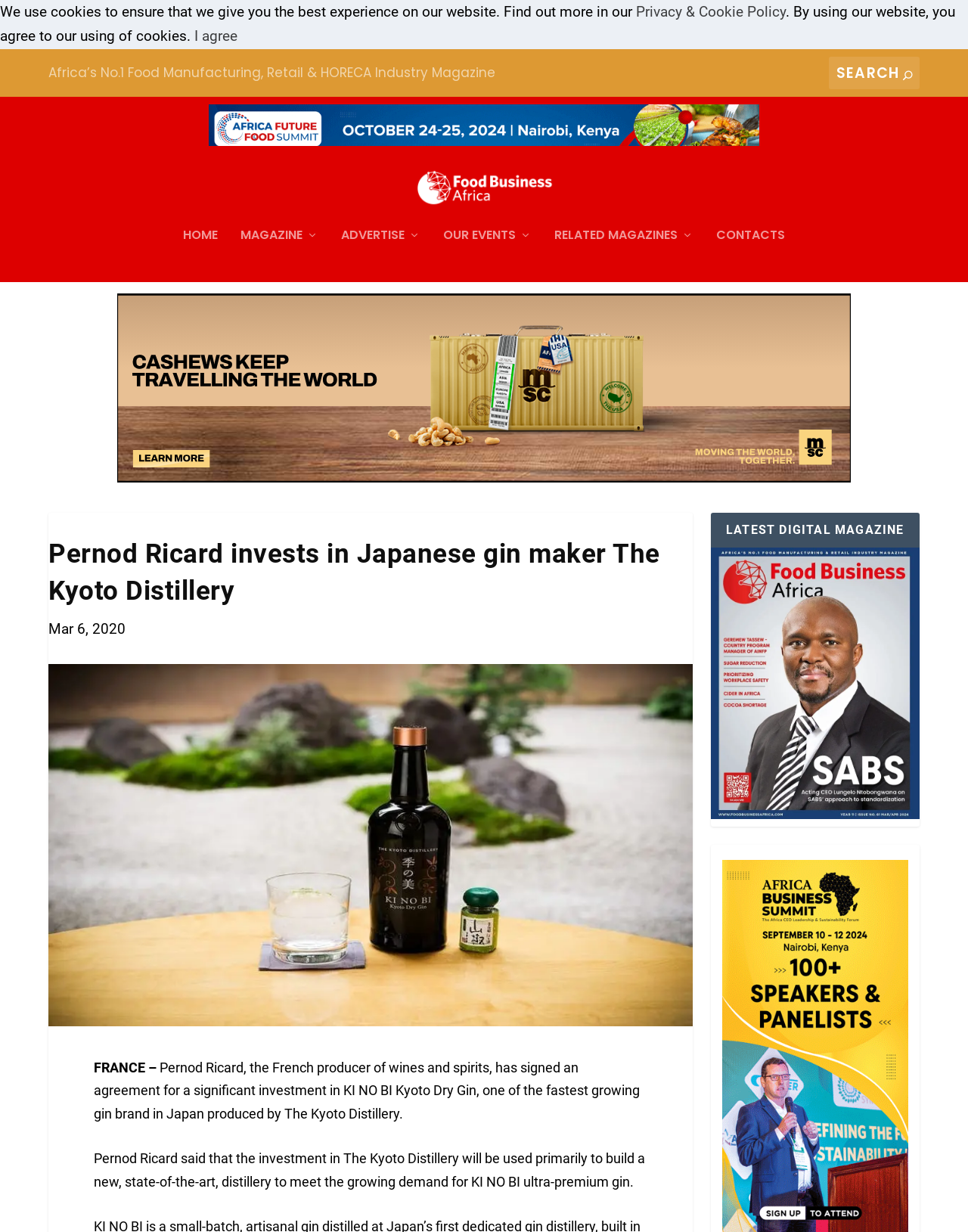What is the name of the gin brand produced by The Kyoto Distillery?
We need a detailed and meticulous answer to the question.

The answer can be found in the article's content, where it is stated that 'Pernod Ricard, the French producer of wines and spirits, has signed an agreement for a significant investment in KI NO BI Kyoto Dry Gin, one of the fastest growing gin brand in Japan produced by The Kyoto Distillery.'